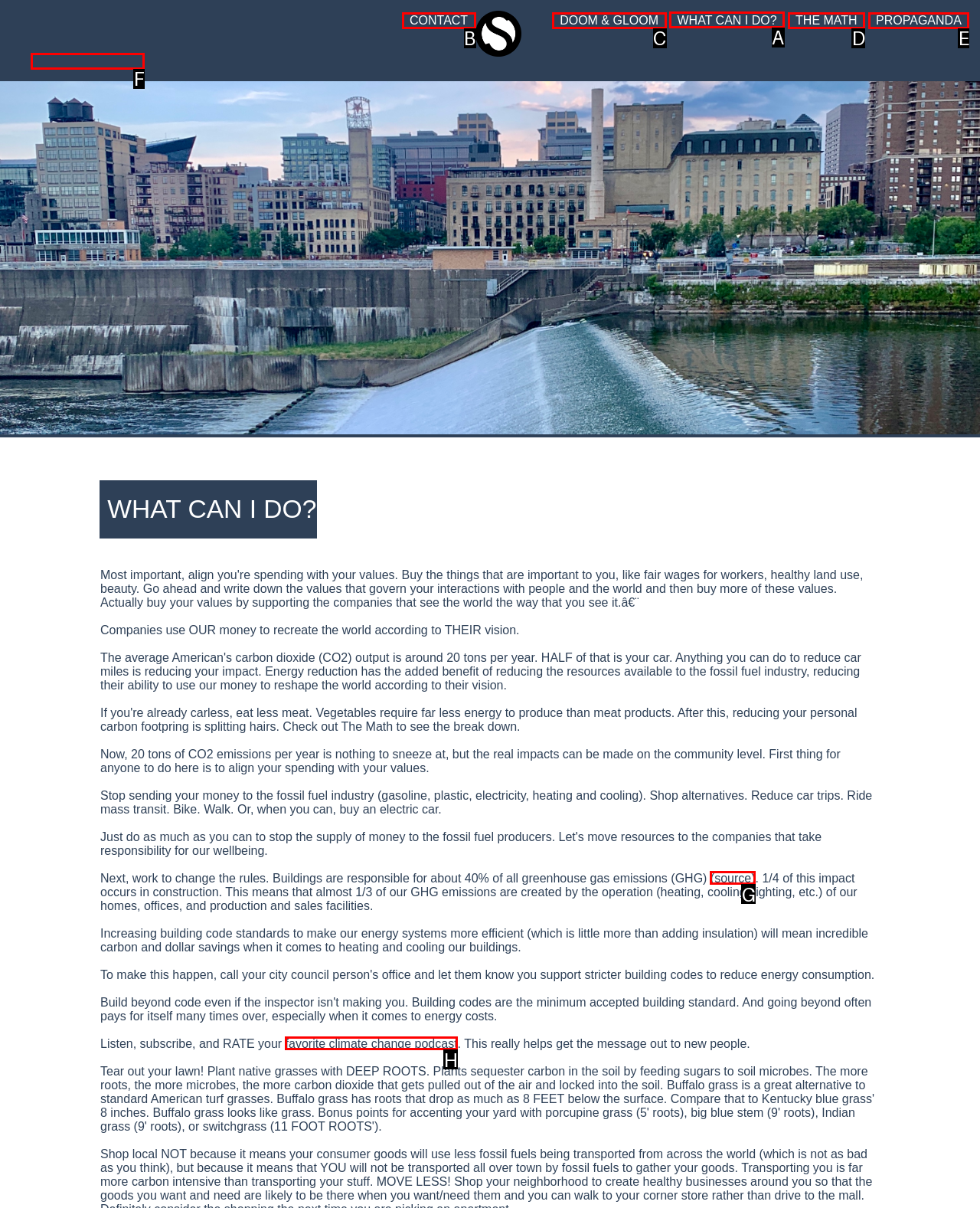Point out which UI element to click to complete this task: Click WHAT CAN I DO?
Answer with the letter corresponding to the right option from the available choices.

A